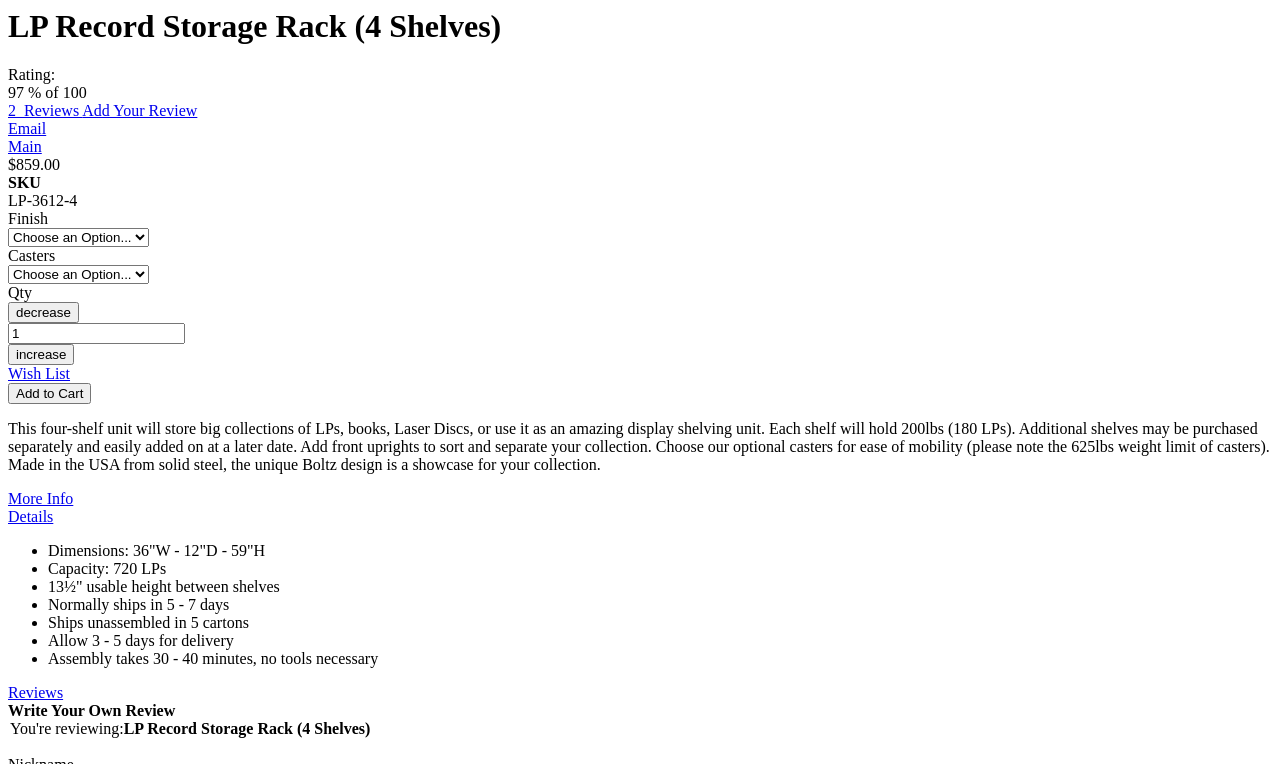Create a detailed summary of the webpage's content and design.

This webpage appears to be a product page for an LP record storage rack with 4 shelves. At the top, there is a heading with the product name "LP Record Storage Rack (4 Shelves)". Below the heading, there is a rating section with a 97% rating and 2 reviews, along with links to add a review and email the product information.

On the left side of the page, there is a main navigation section with a link to the main page. Below this, there is a section displaying the product price, SKU, and options to choose the finish and casters. The quantity of the product can be adjusted using a spin button, and there are buttons to decrease and increase the quantity.

To the right of the quantity section, there is a link to add the product to a wish list and a button to add the product to the cart. Below this, there is a detailed product description that explains the features and benefits of the product.

Further down the page, there are sections for more information, details, and reviews. The details section lists the product dimensions, capacity, and other specifications. The reviews section has a link to write a review and may display existing reviews.

At the bottom of the page, there is a repeated display of the product name "LP Record Storage Rack (4 Shelves)".